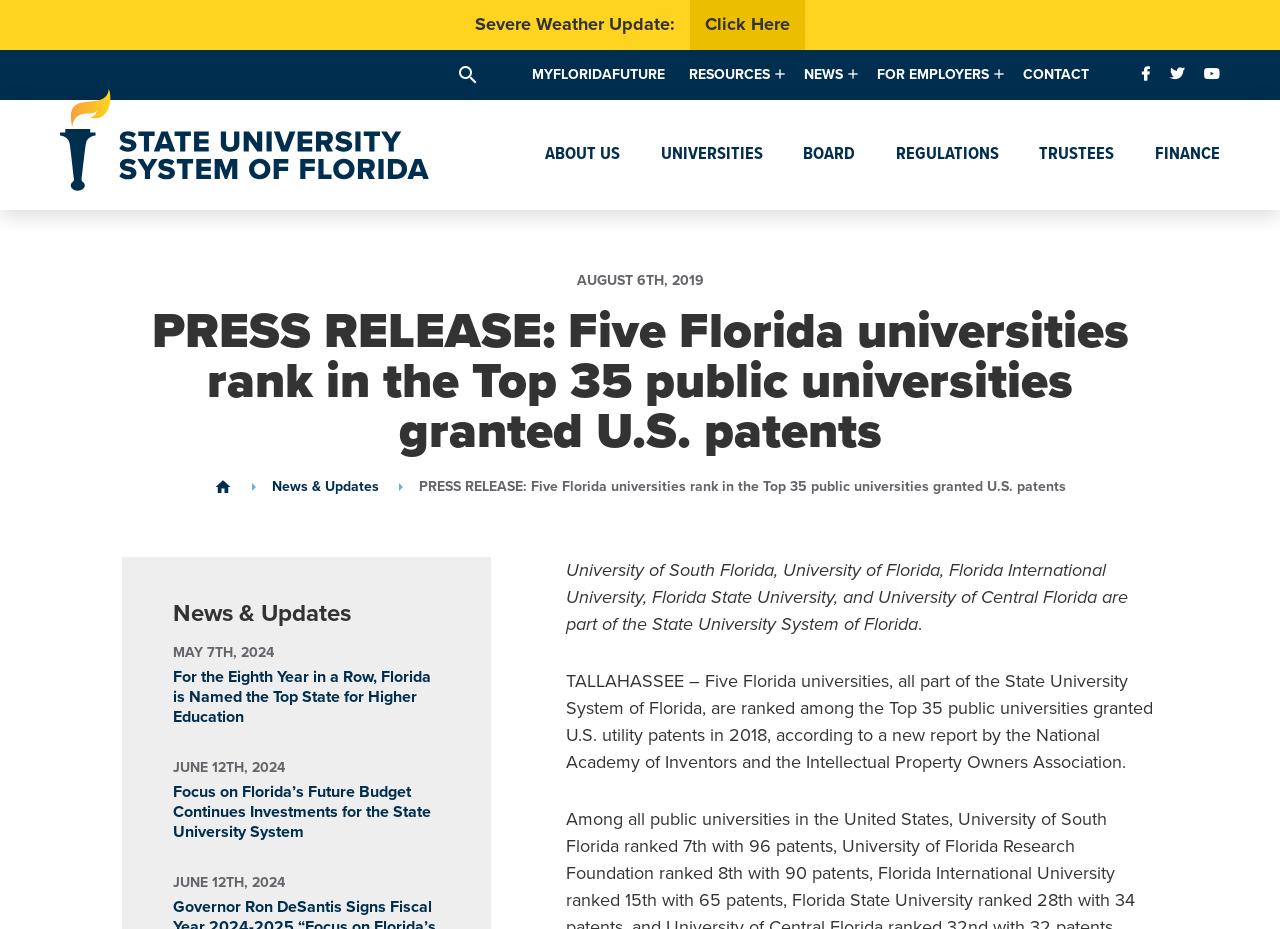Locate the UI element described as follows: "For Employers". Return the bounding box coordinates as four float numbers between 0 and 1 in the order [left, top, right, bottom].

[0.676, 0.054, 0.782, 0.108]